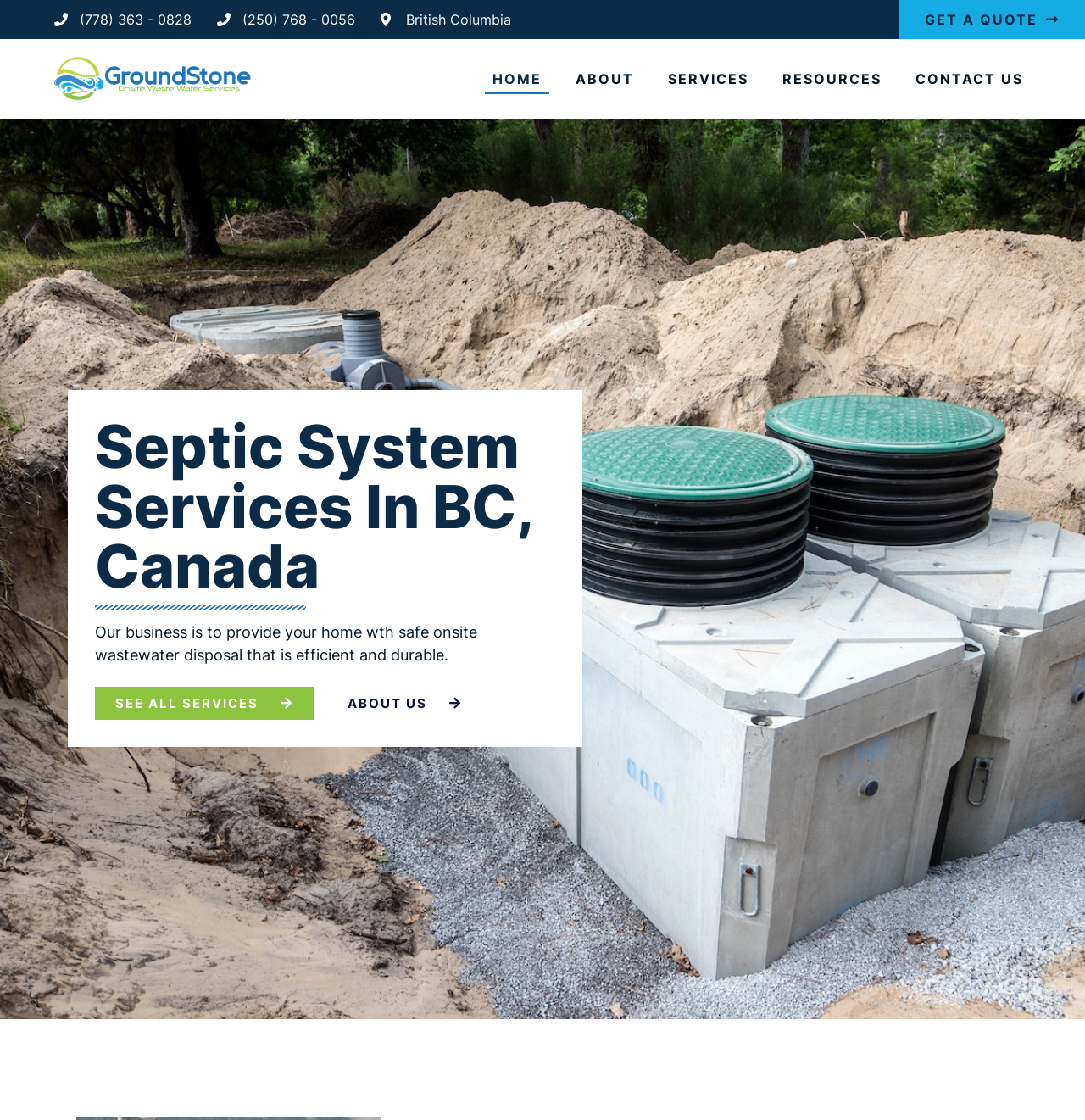Identify the bounding box coordinates of the clickable region required to complete the instruction: "Add to cart". The coordinates should be given as four float numbers within the range of 0 and 1, i.e., [left, top, right, bottom].

None